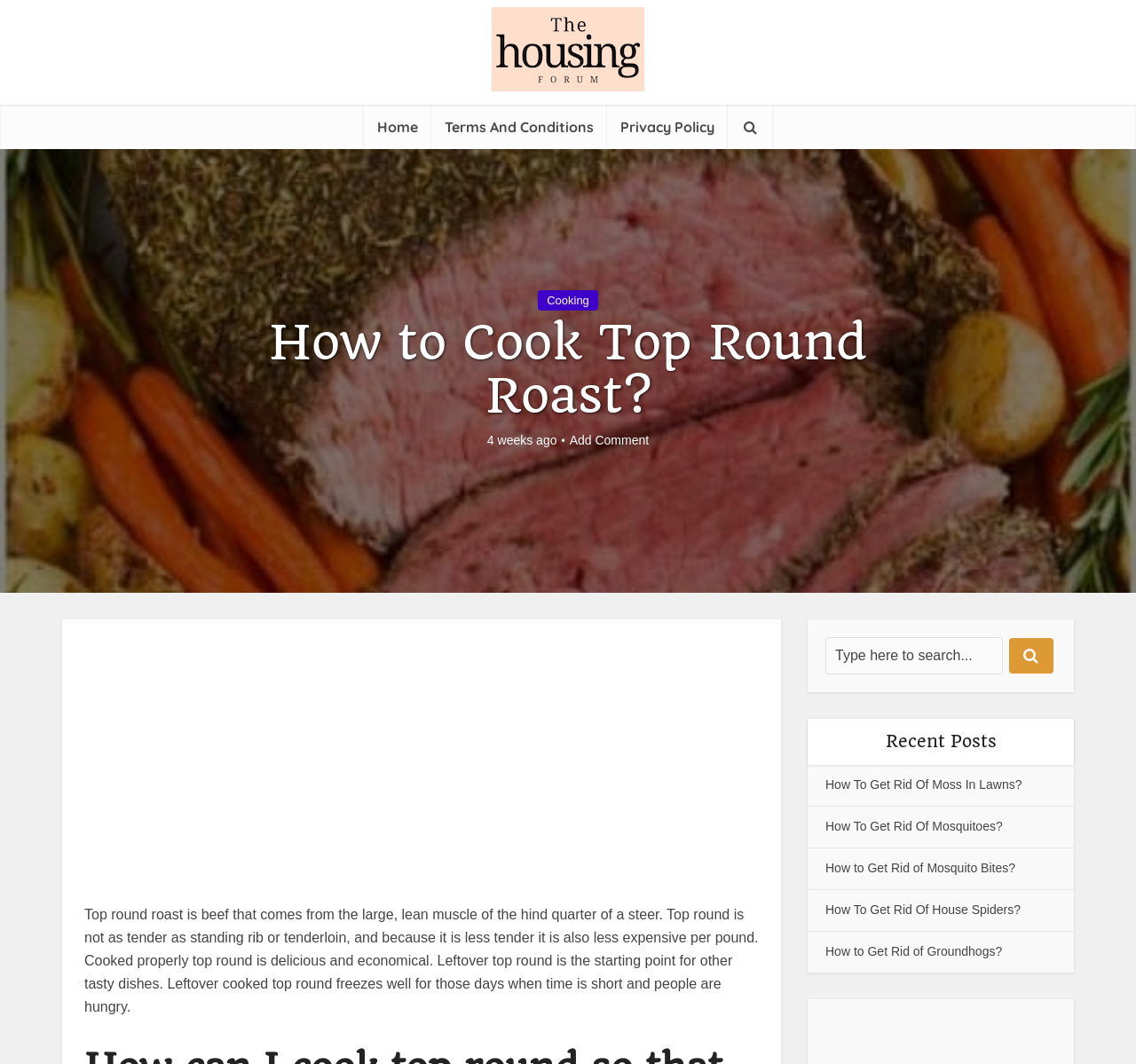Using the webpage screenshot and the element description Cooking, determine the bounding box coordinates. Specify the coordinates in the format (top-left x, top-left y, bottom-right x, bottom-right y) with values ranging from 0 to 1.

[0.474, 0.273, 0.526, 0.292]